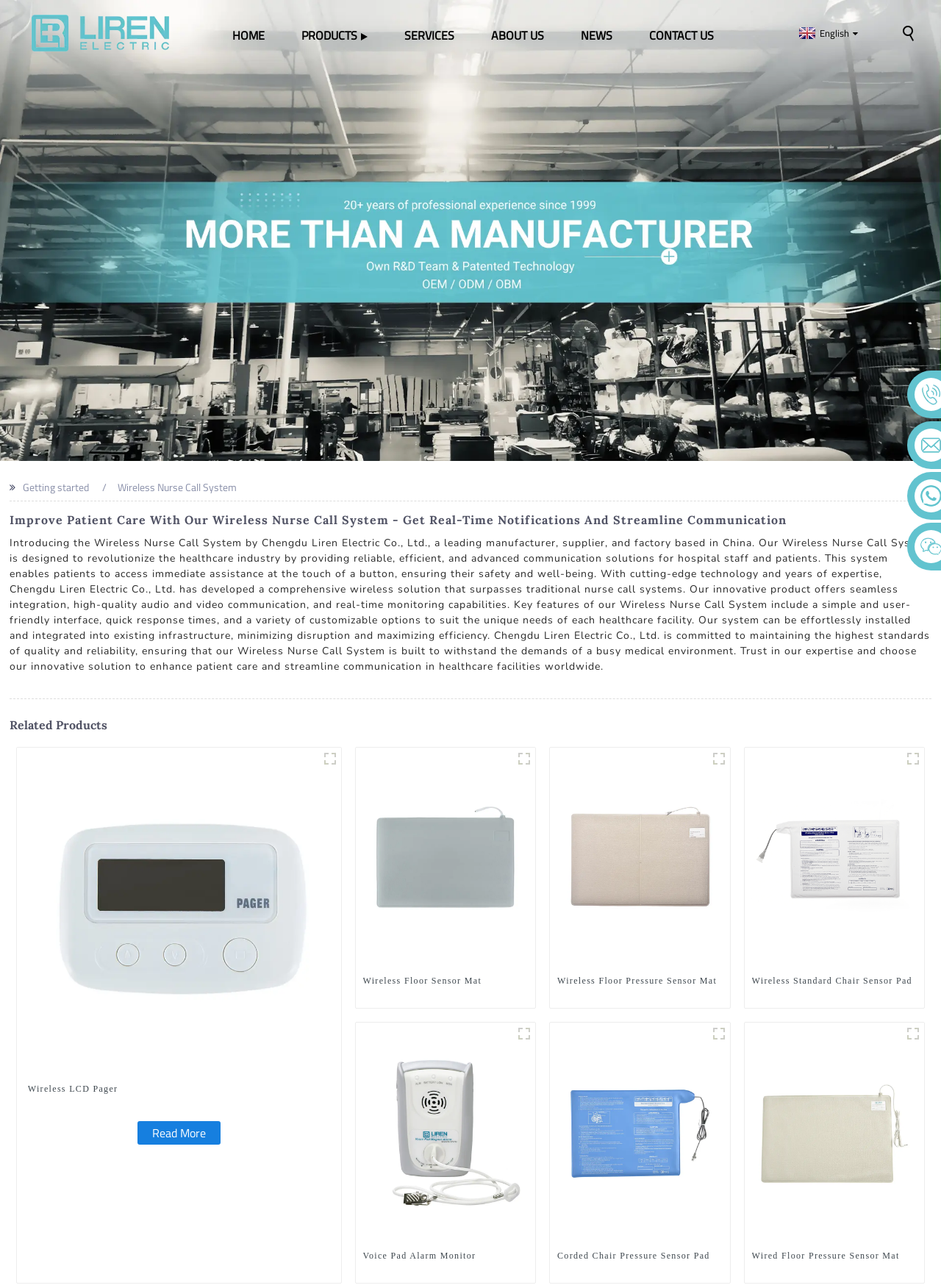Please provide a comprehensive answer to the question based on the screenshot: What is the company name of the Wireless Nurse Call System manufacturer?

I found the company name by reading the text on the webpage, specifically the paragraph that introduces the Wireless Nurse Call System. The text states 'Introducing the Wireless Nurse Call System by Chengdu Liren Electric Co., Ltd., a leading manufacturer, supplier, and factory based in China.'